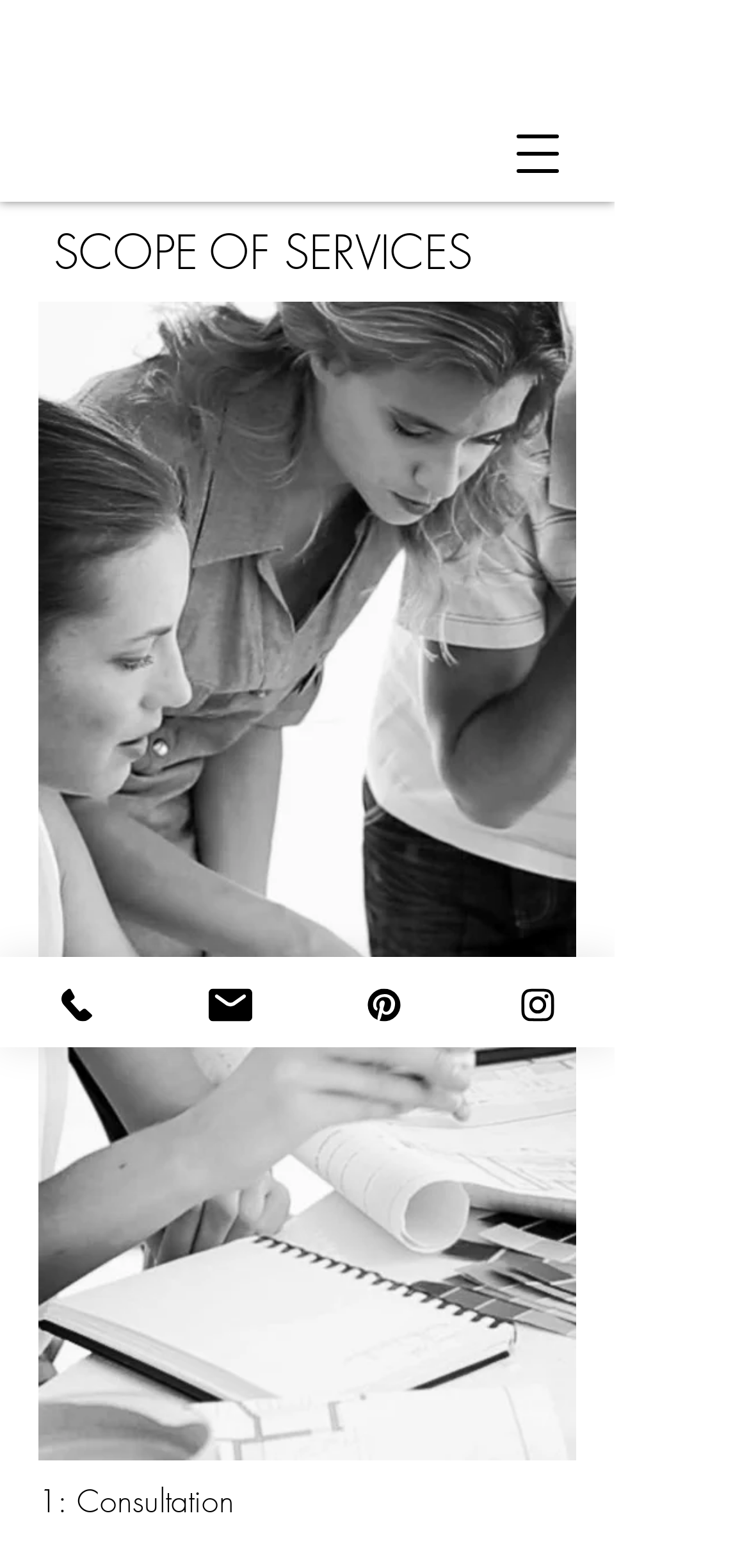Identify and provide the text content of the webpage's primary headline.

SCOPE OF SERVICES